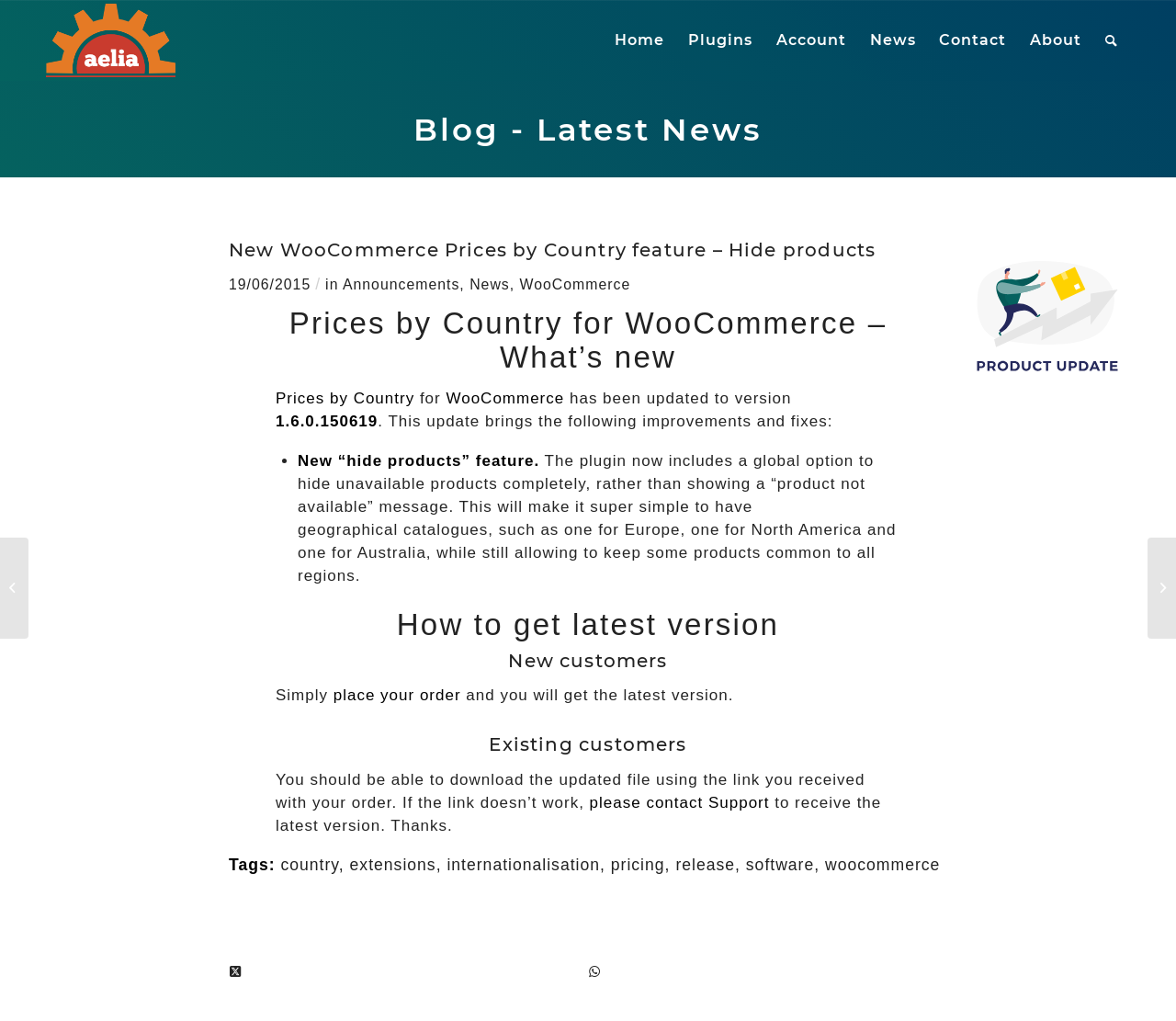Can you look at the image and give a comprehensive answer to the question:
What is the name of the company?

The company name is Aelia, which can be found in the top-left corner of the webpage as a link and an image.